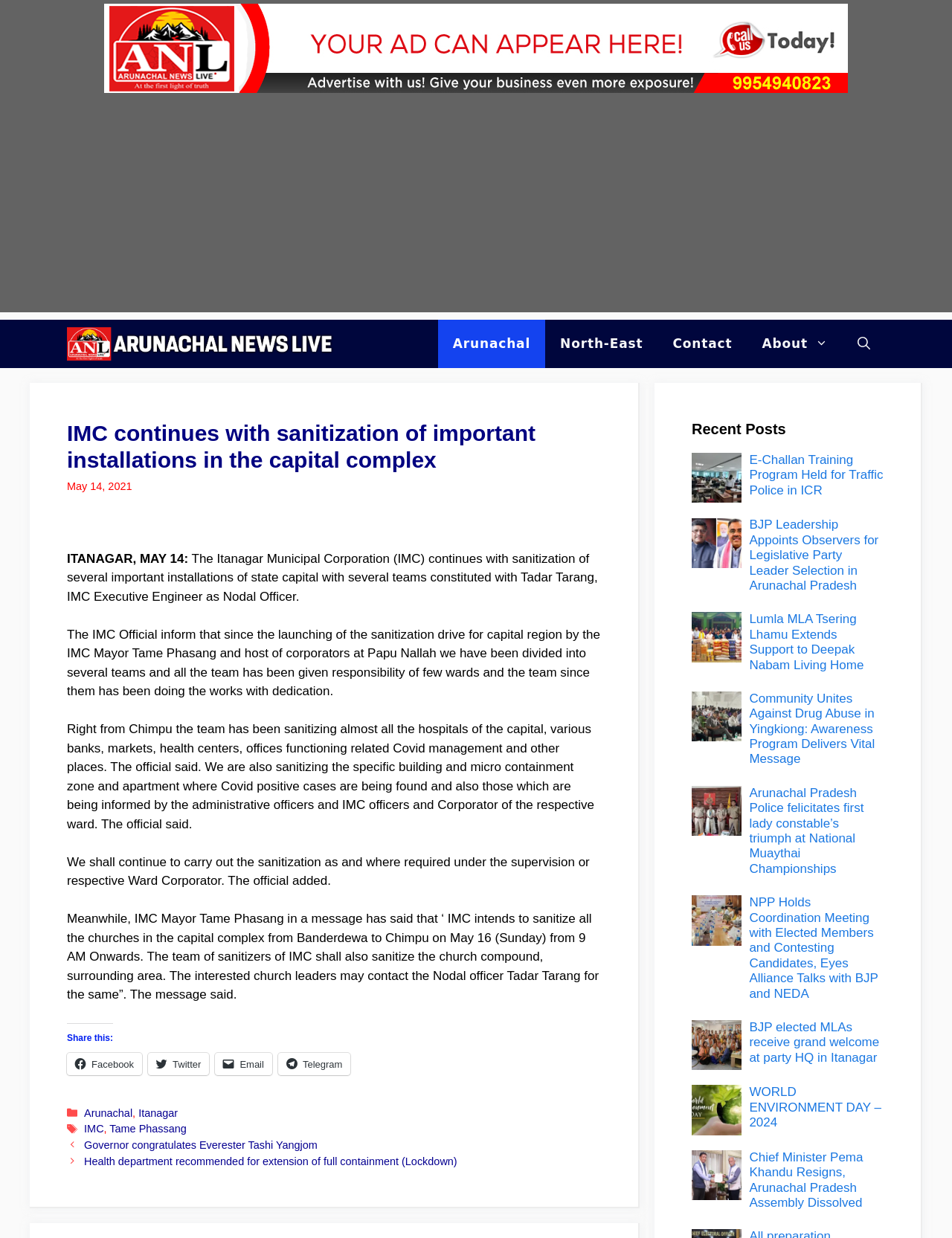Determine the coordinates of the bounding box for the clickable area needed to execute this instruction: "View the 'TECHNOLOGY' section".

None